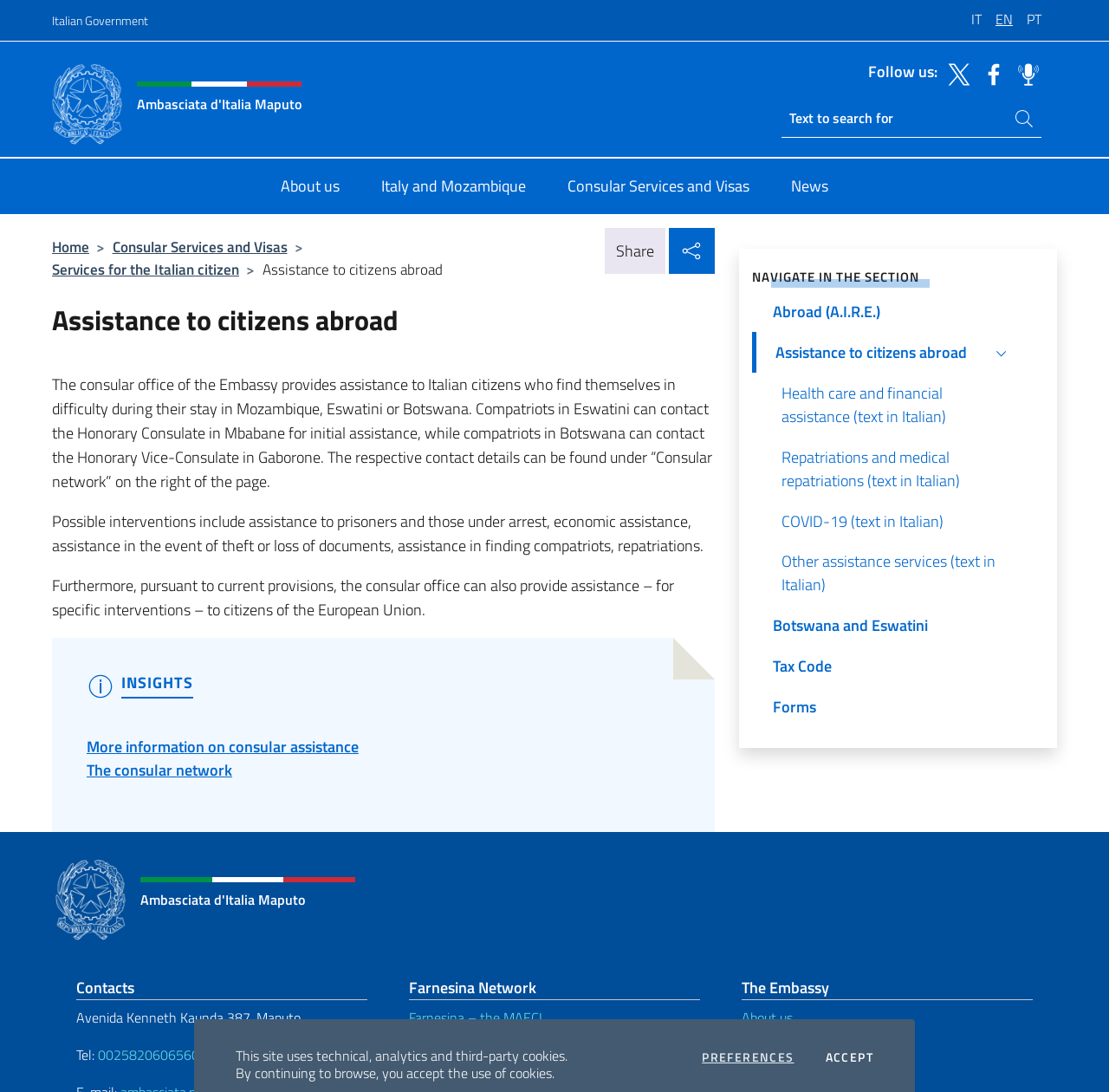What is the purpose of the 'Share' button?
Using the picture, provide a one-word or short phrase answer.

Share on Social Network